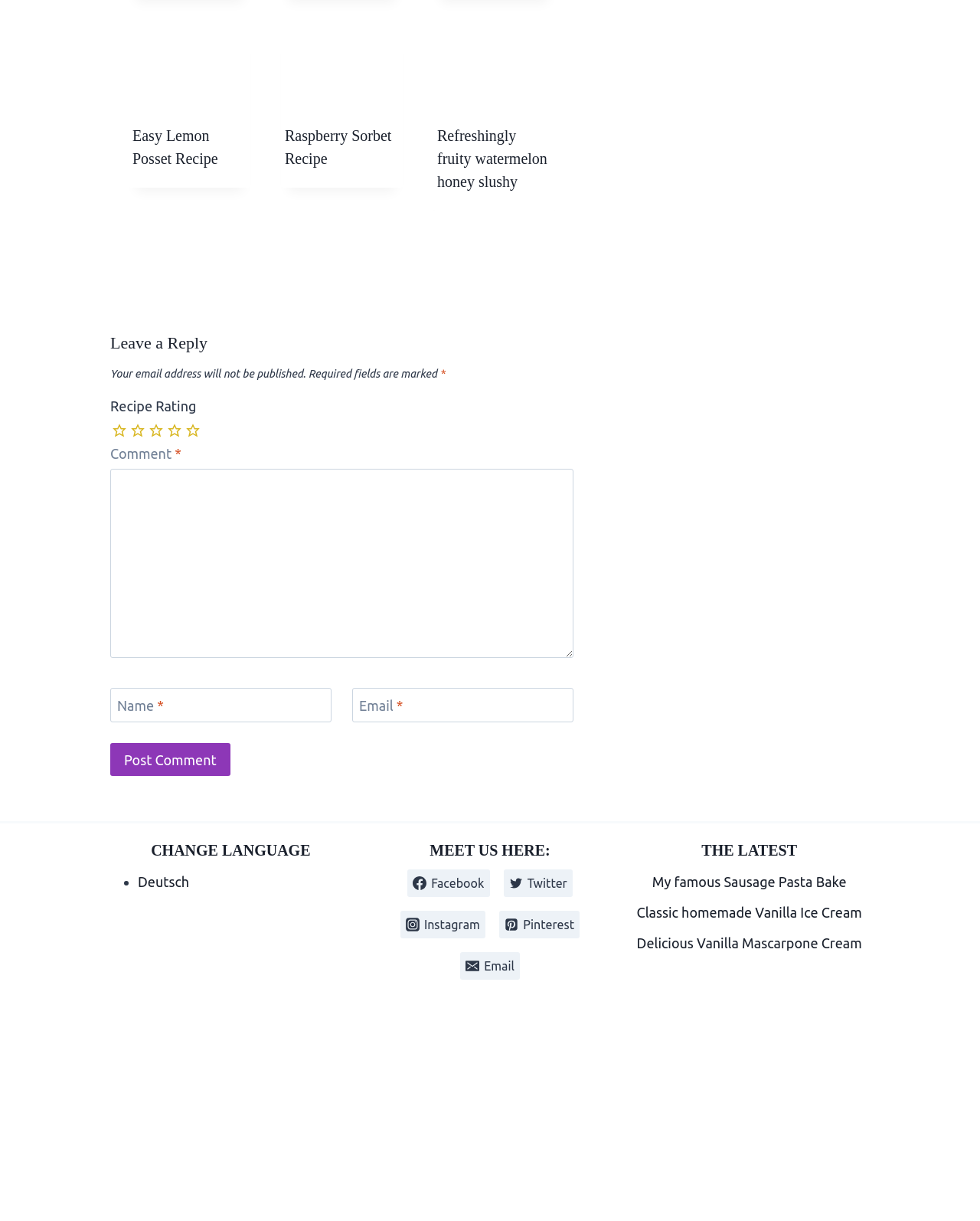For the element described, predict the bounding box coordinates as (top-left x, top-left y, bottom-right x, bottom-right y). All values should be between 0 and 1. Element description: name="submit" value="Post Comment"

[0.112, 0.609, 0.235, 0.636]